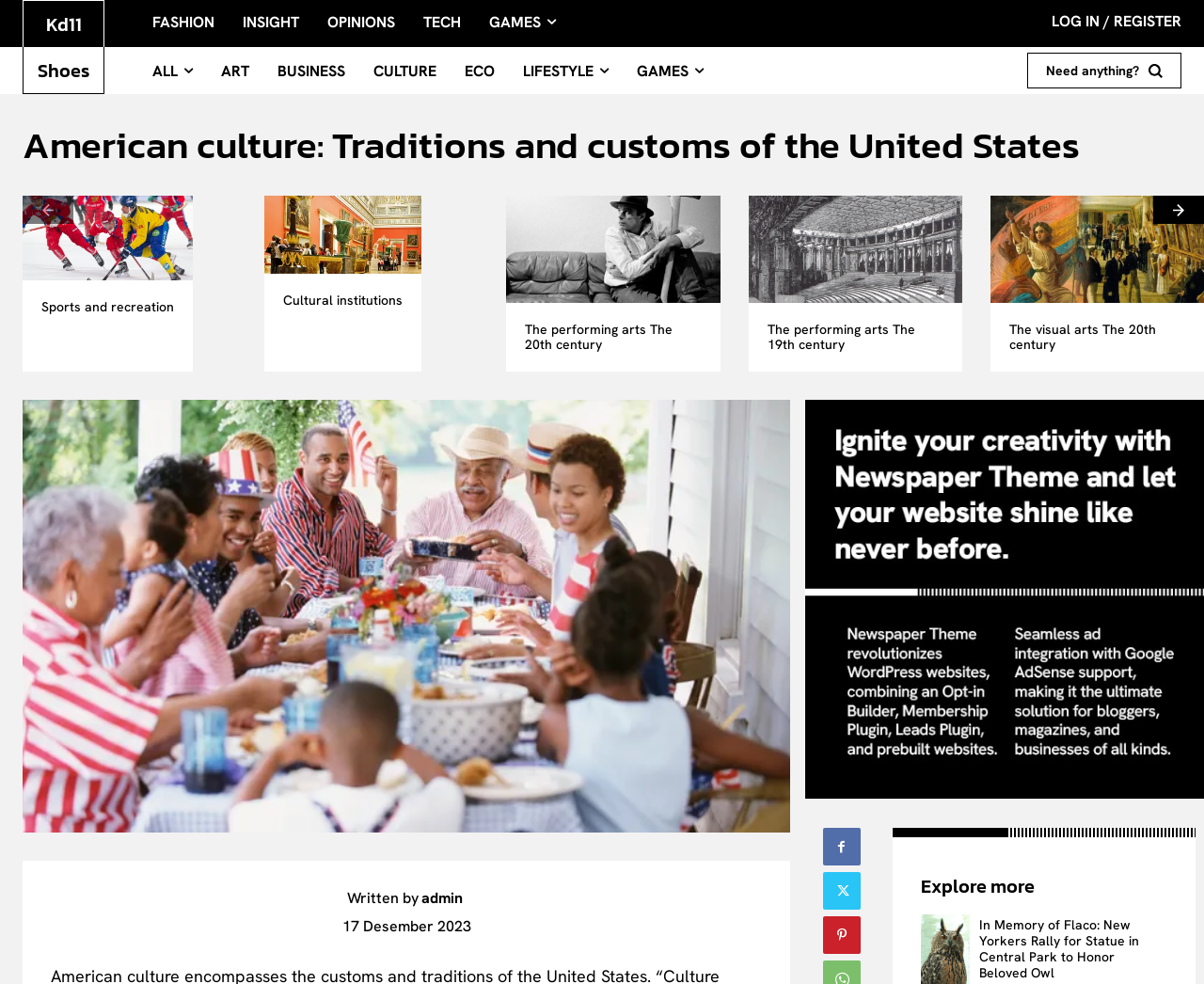How many categories are there in the top menu?
Refer to the image and provide a concise answer in one word or phrase.

6